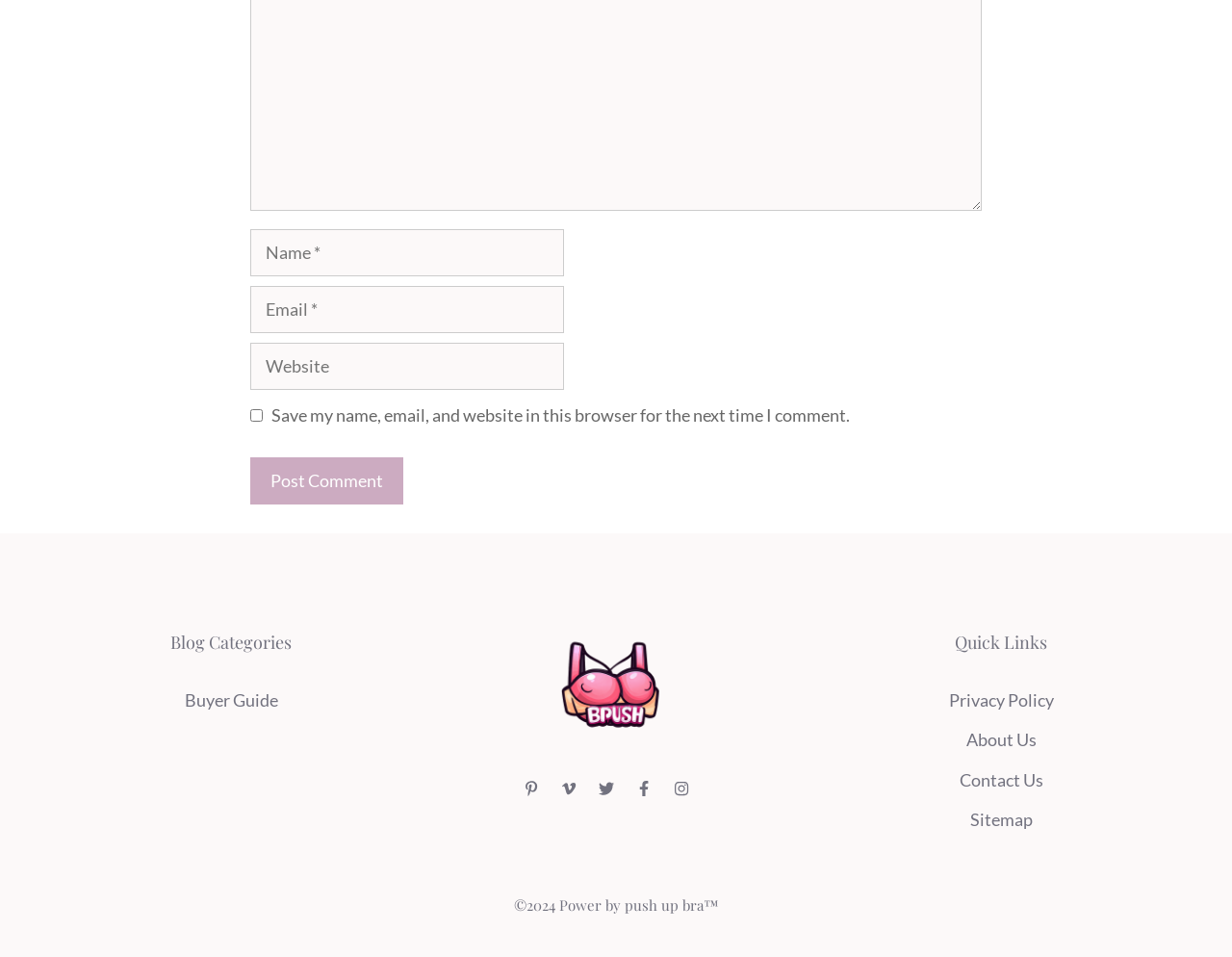Determine the bounding box coordinates for the clickable element required to fulfill the instruction: "Visit the Buyer Guide page". Provide the coordinates as four float numbers between 0 and 1, i.e., [left, top, right, bottom].

[0.15, 0.72, 0.225, 0.742]